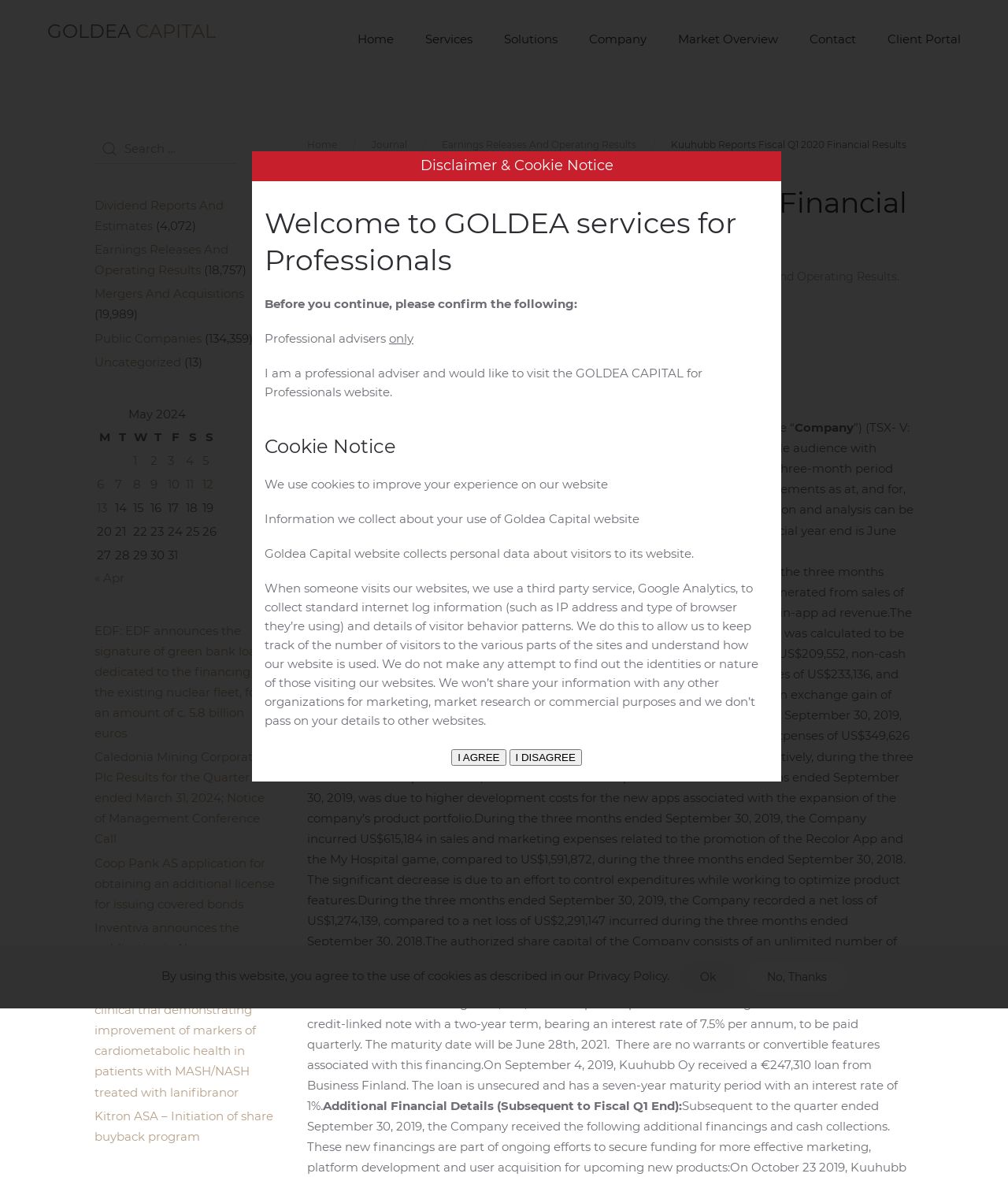Extract the primary heading text from the webpage.

Kuuhubb Reports Fiscal Q1 2020 Financial Results